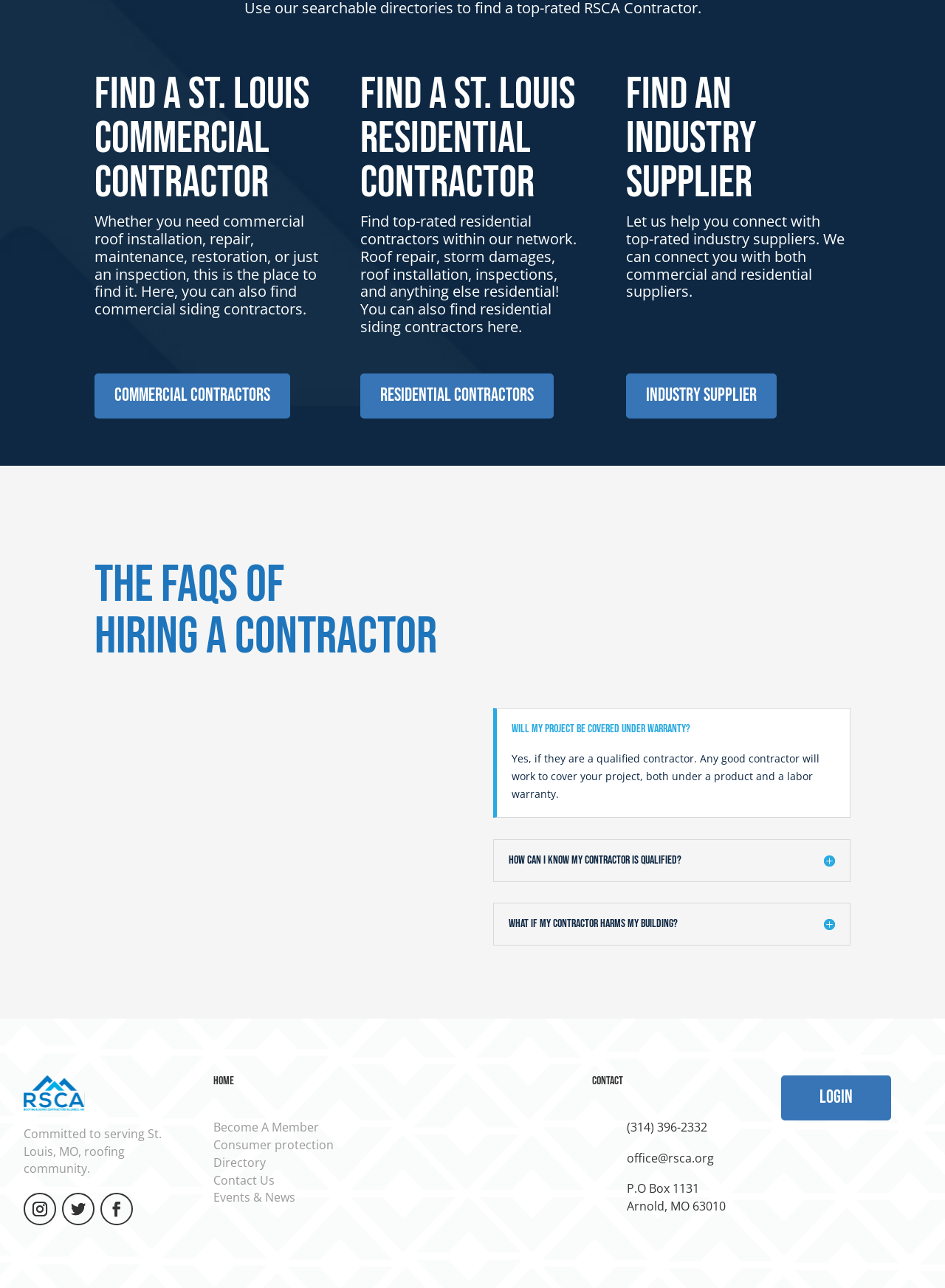Using the information in the image, give a comprehensive answer to the question: 
How many types of suppliers can be connected through this website?

The webpage states 'Let us help you connect with top-rated industry suppliers. We can connect you with both commercial and residential suppliers.' in the 'Find An Industry Supplier' section, indicating that both commercial and residential suppliers can be connected through this website.